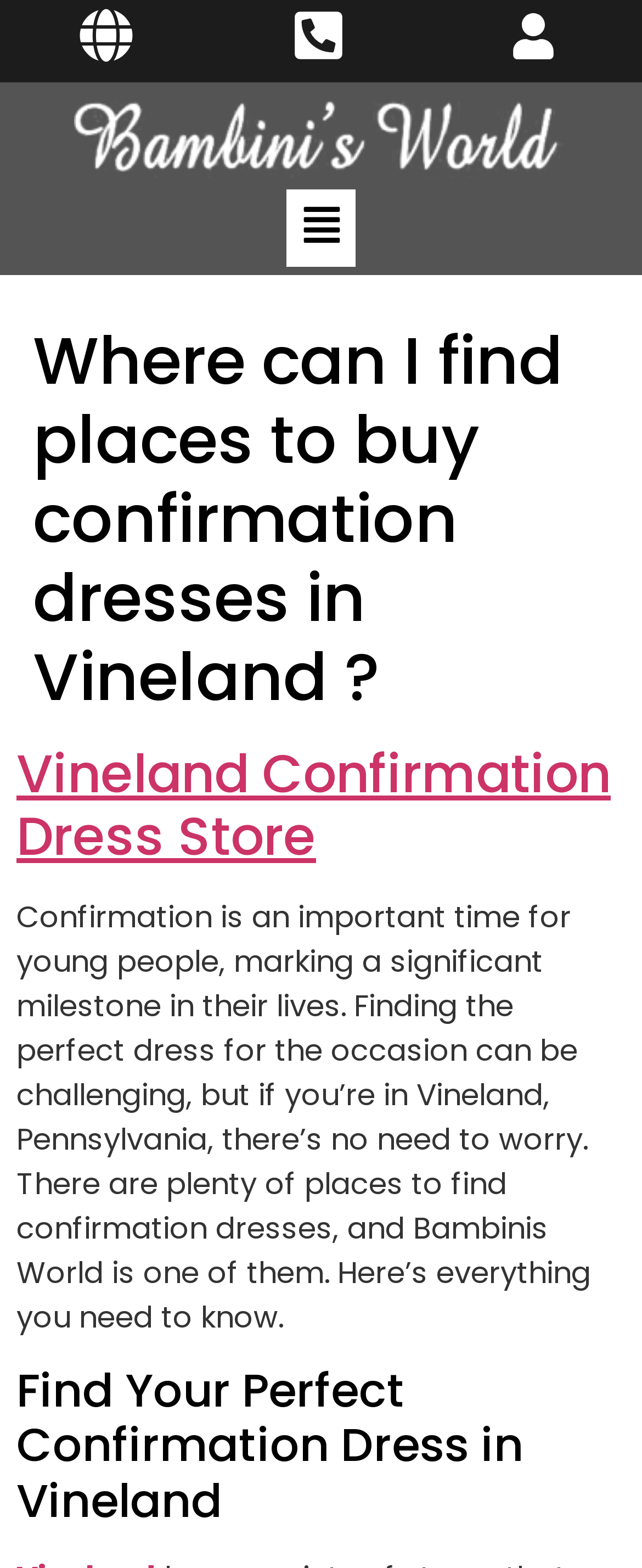What is the name of the store mentioned?
Give a thorough and detailed response to the question.

The name of the store mentioned is Bambinis World, which can be found in the logo image at the top of the page and also in the text content of the webpage.